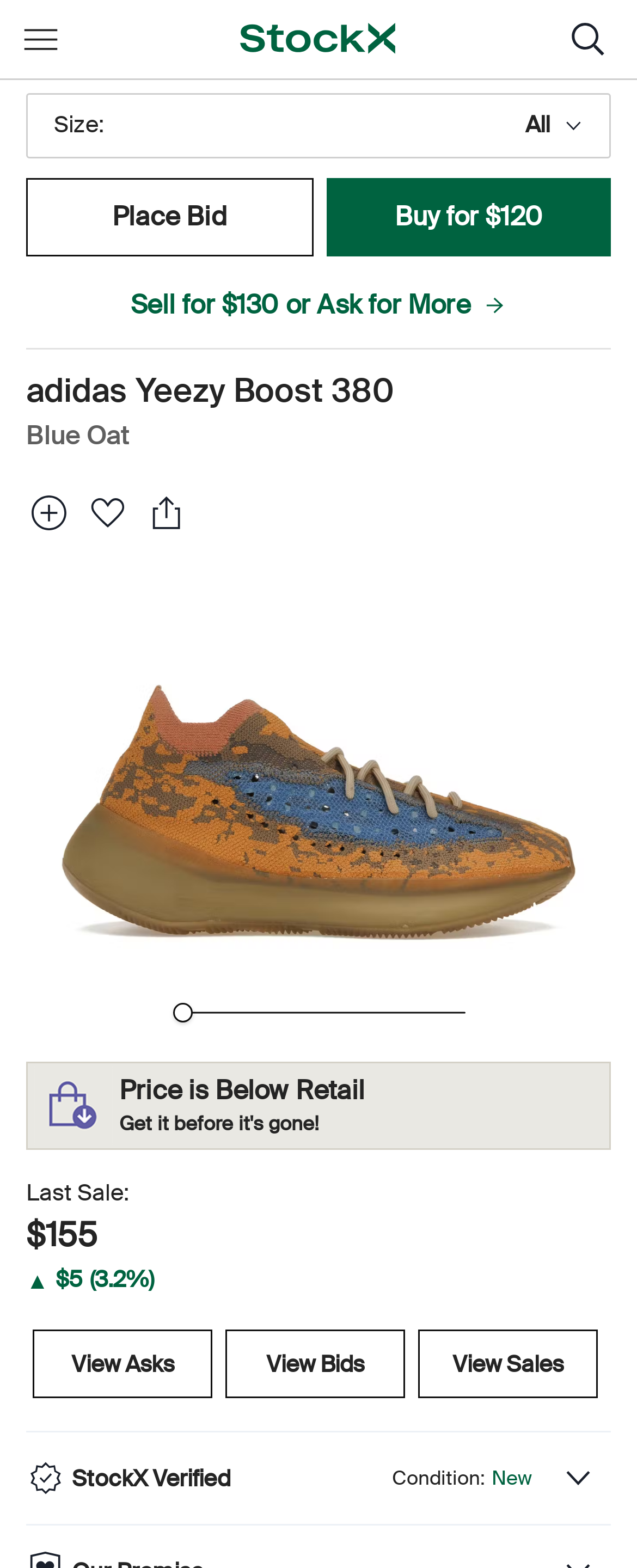What are the options to view?
Provide a detailed answer to the question, using the image to inform your response.

The answer can be found by looking at the buttons at the bottom of the page, which are 'View Asks', 'View Bids', and 'View Sales', indicating the options to view.